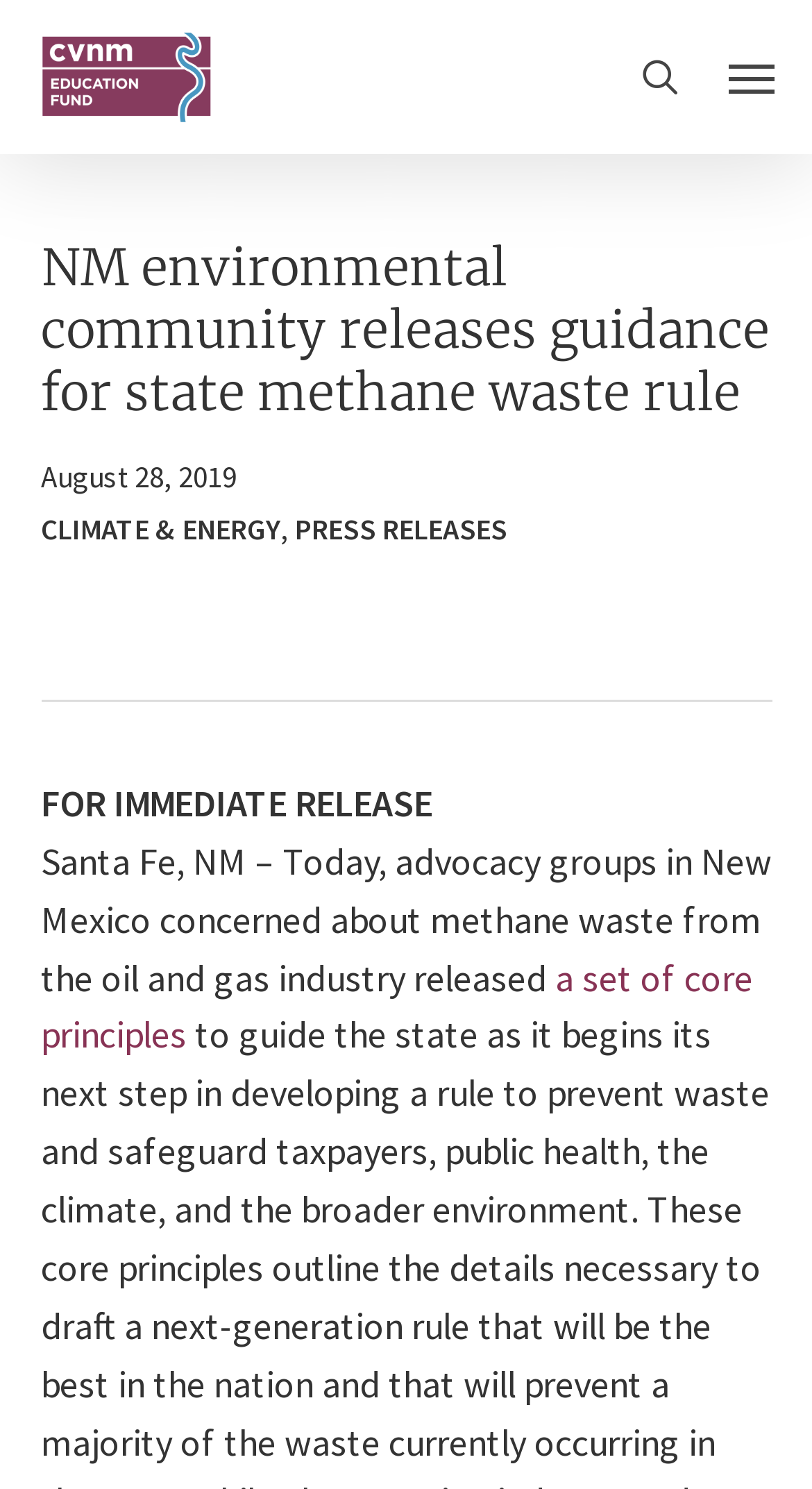Extract the primary heading text from the webpage.

NM environmental community releases guidance for state methane waste rule